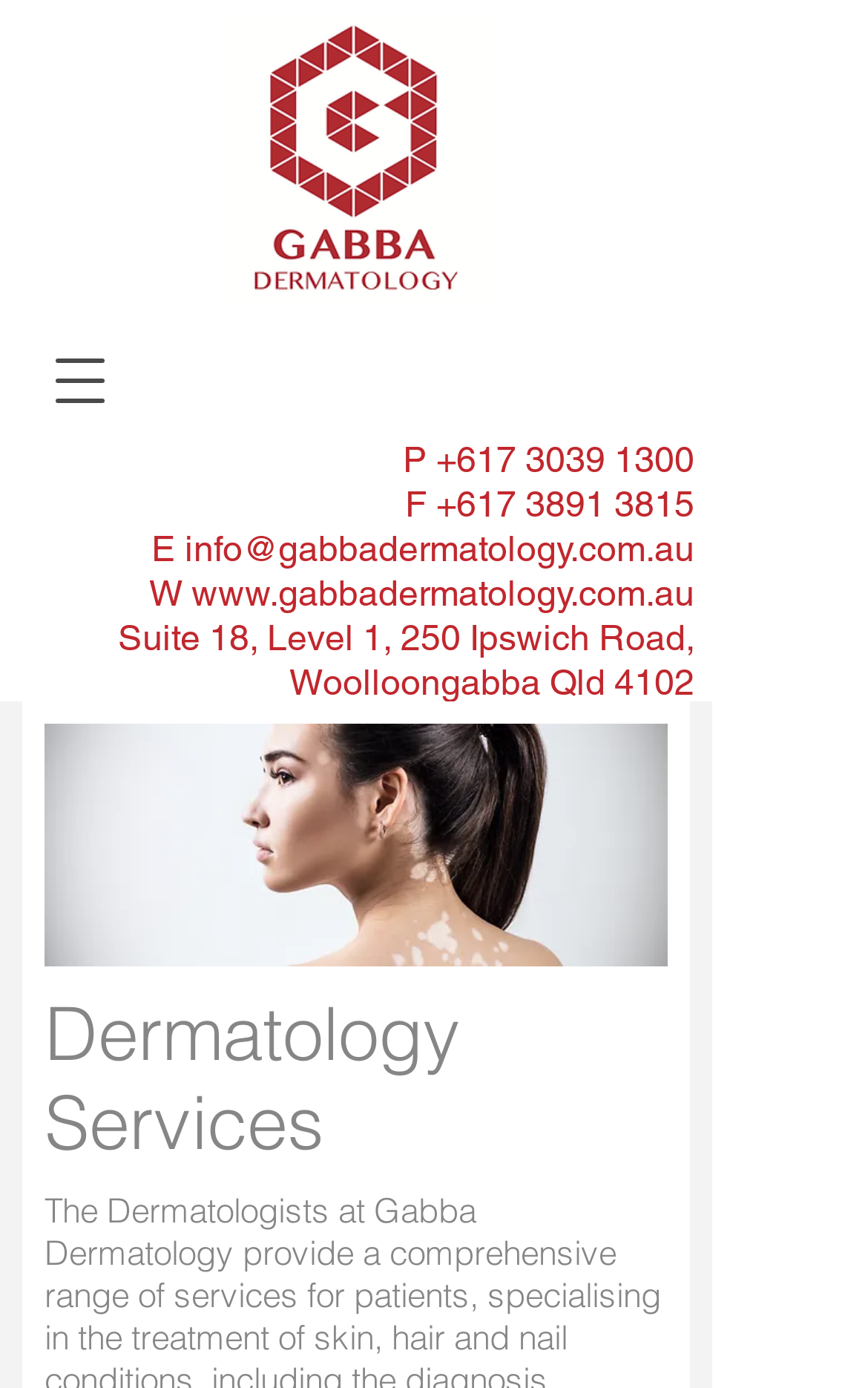Answer succinctly with a single word or phrase:
What is the phone number to contact?

+617 3039 1300